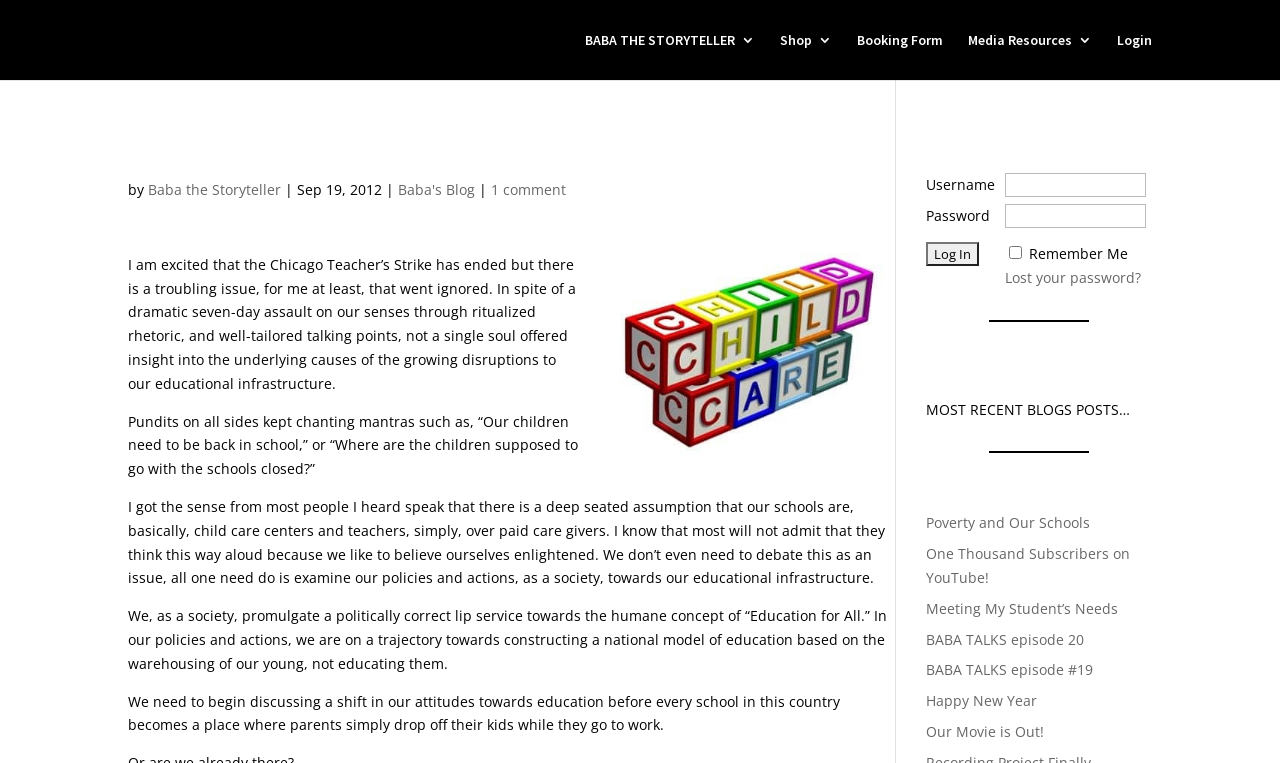Produce an extensive caption that describes everything on the webpage.

This webpage is about the blog "Education is Not Child Care" by Baba the Storyteller. At the top, there are five links: "BABA THE STORYTELLER 3", "Shop 3", "Booking Form", "Media Resources 3", and "Login". Below these links, the title "Education is Not Child Care" is displayed prominently, followed by the subtitle "by Baba the Storyteller" and the date "Sep 19, 2012". 

To the right of the title, there is a link to "Baba's Blog" and a notification that there is "1 comment" on the post. Below this, there is a large image that takes up most of the width of the page.

The main content of the page is a blog post that discusses the author's thoughts on the Chicago Teacher's Strike and the underlying issues with the educational system. The post is divided into five paragraphs, each discussing a different aspect of the issue.

On the right side of the page, there is a login form with fields for username and password, as well as a "Remember Me" checkbox and a "Lost your password?" link. Below the login form, there is a section titled "MOST RECENT BLOG POSTS…" that lists several recent blog posts with links to each one.

There are a total of seven links to other blog posts, including "Poverty and Our Schools", "One Thousand Subscribers on YouTube!", and "Happy New Year".